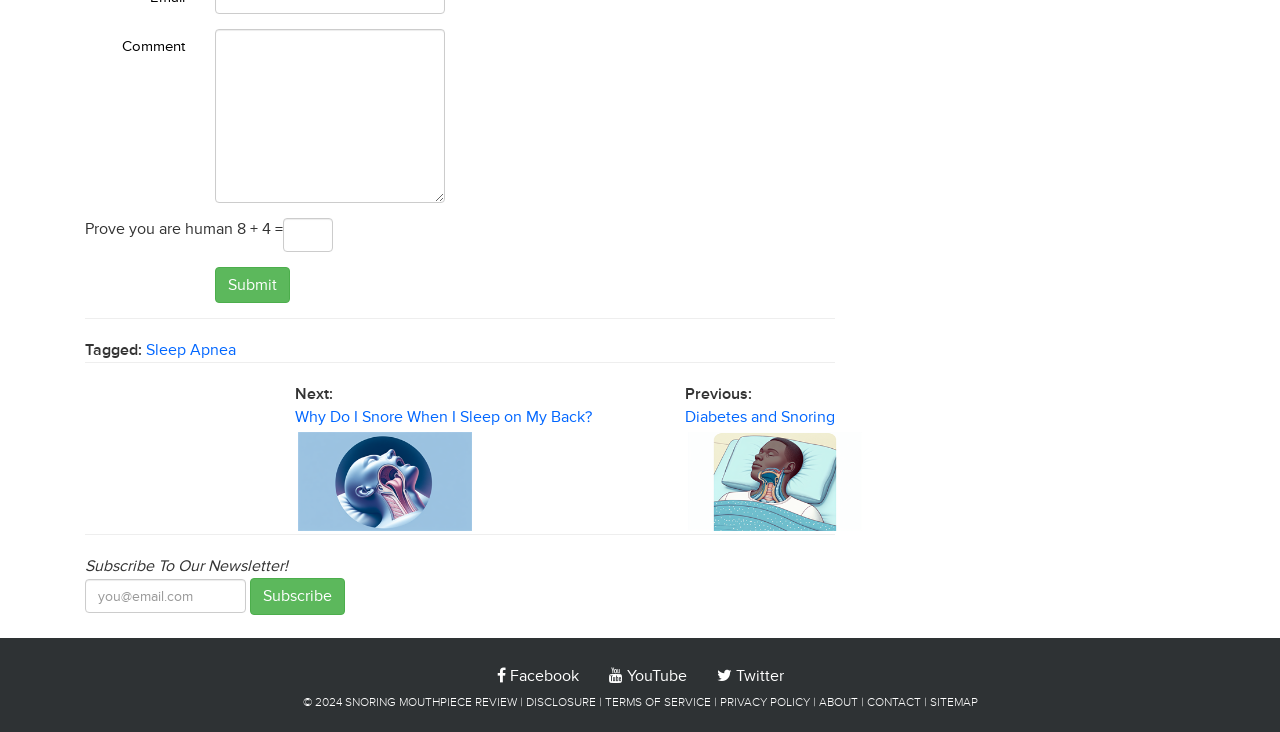What is the purpose of the textbox at the top?
Answer the question with as much detail as possible.

The textbox at the top is labeled as 'Comment' and is not required, indicating that it is likely for users to leave a comment or feedback.